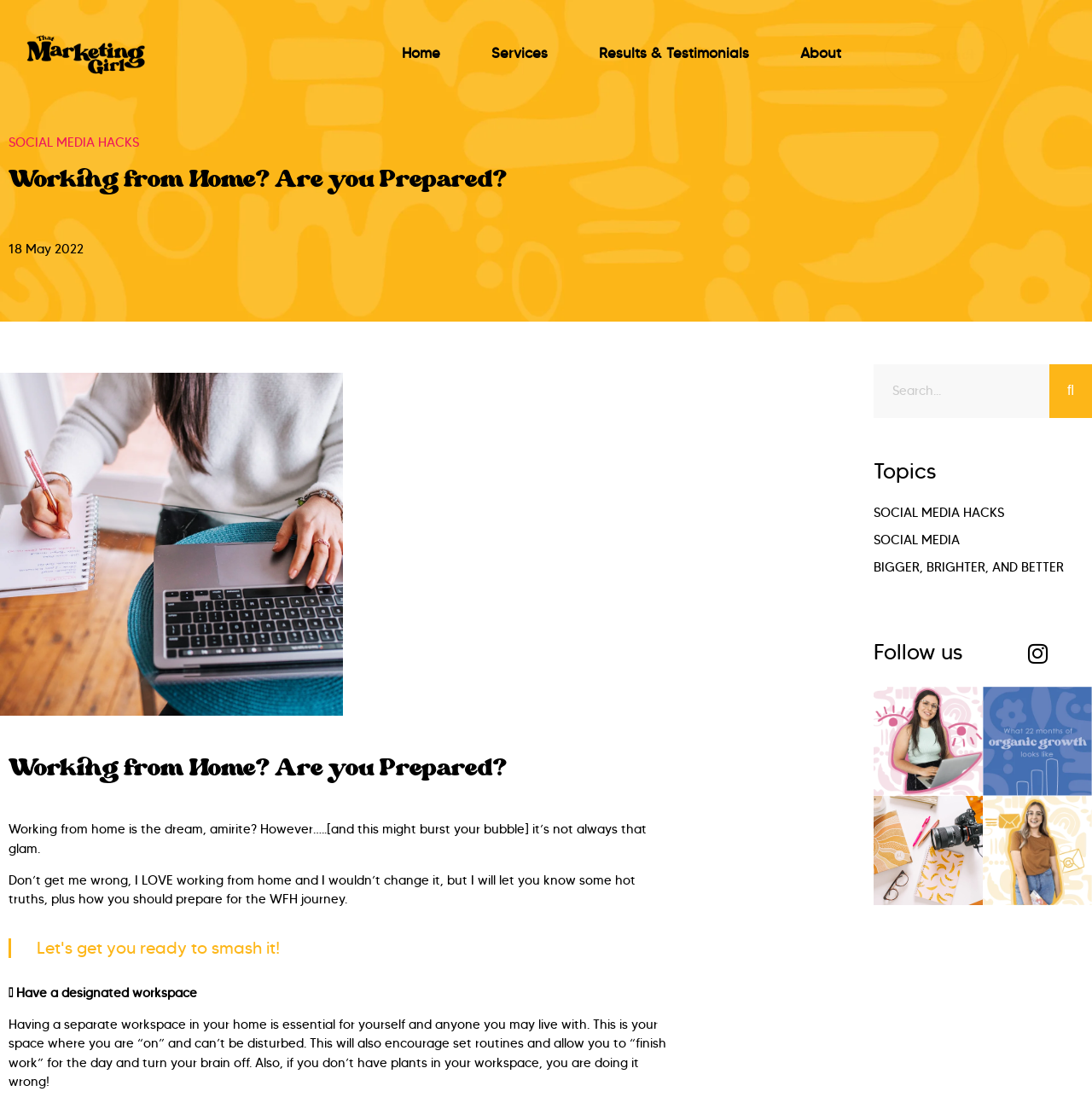Given the element description Services, predict the bounding box coordinates for the UI element in the webpage screenshot. The format should be (top-left x, top-left y, bottom-right x, bottom-right y), and the values should be between 0 and 1.

[0.426, 0.045, 0.525, 0.076]